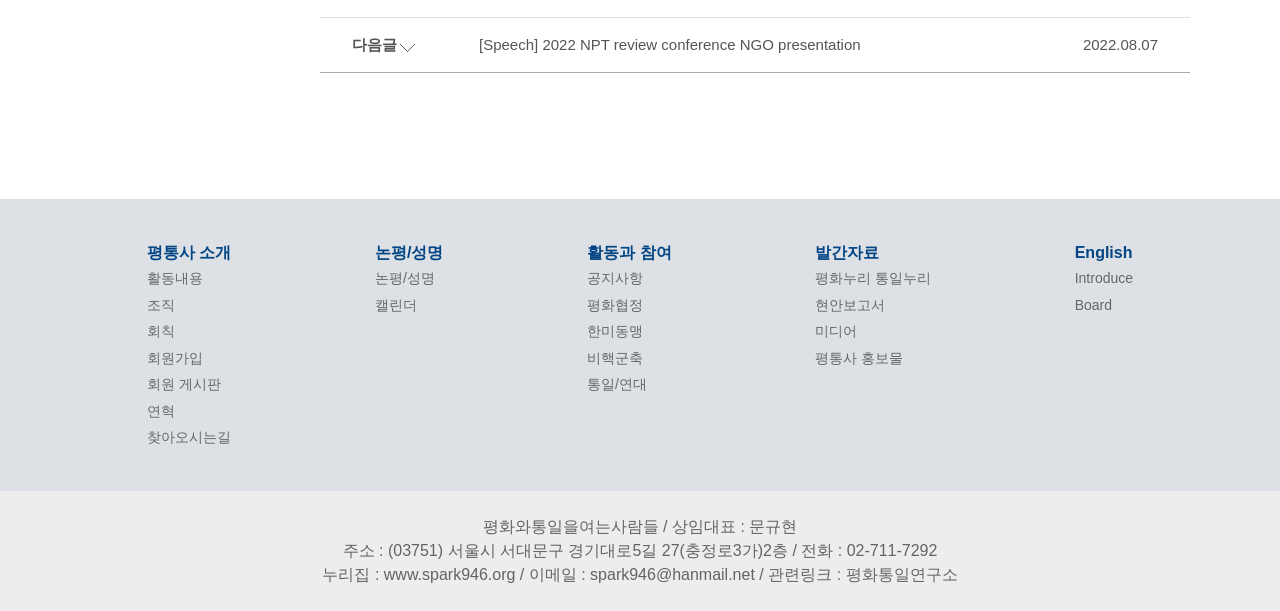Could you find the bounding box coordinates of the clickable area to complete this instruction: "Visit the related link of 평화통일연구소"?

[0.6, 0.927, 0.748, 0.955]